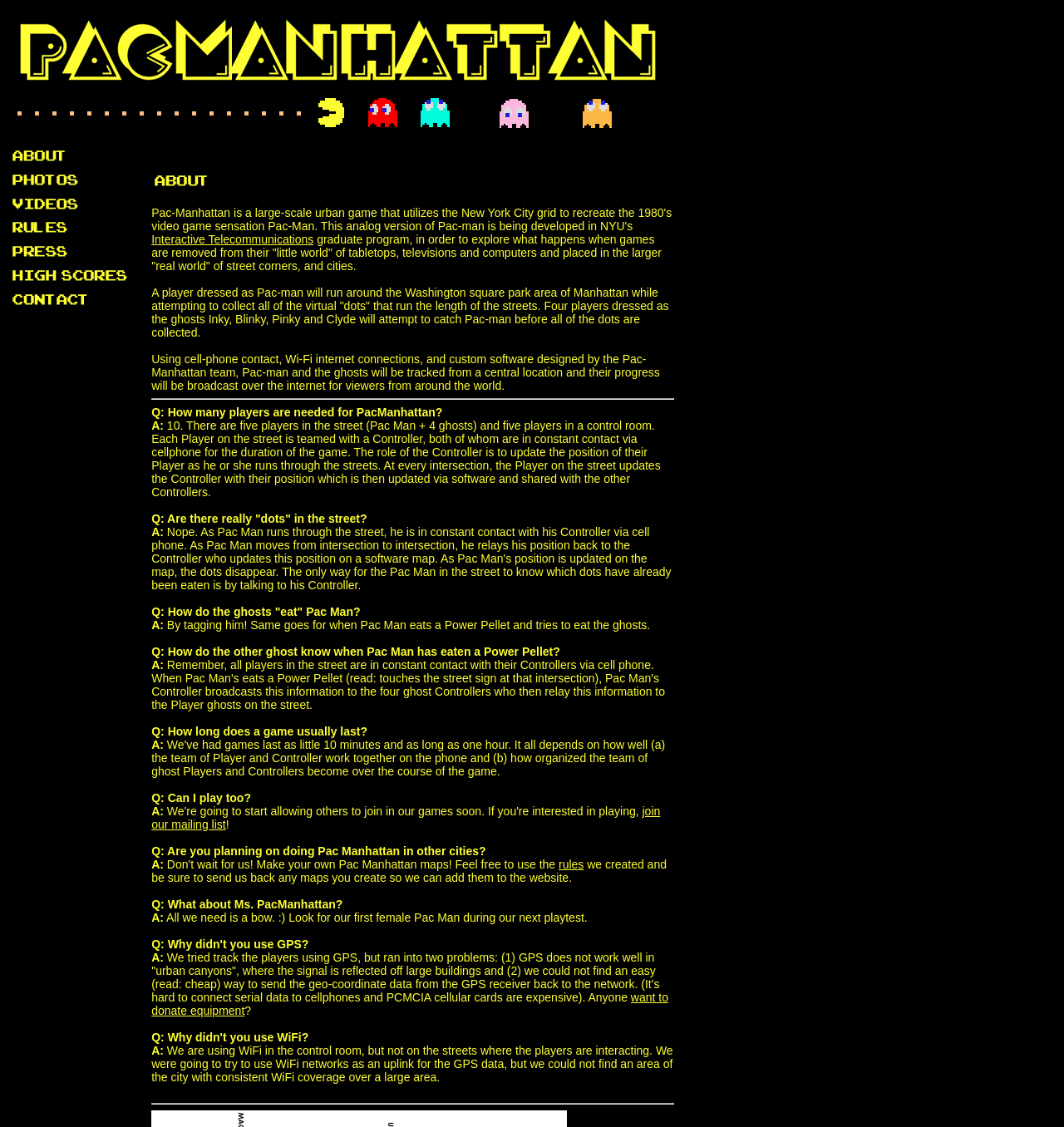Please provide the bounding box coordinates in the format (top-left x, top-left y, bottom-right x, bottom-right y). Remember, all values are floating point numbers between 0 and 1. What is the bounding box coordinate of the region described as: rules

[0.525, 0.761, 0.549, 0.773]